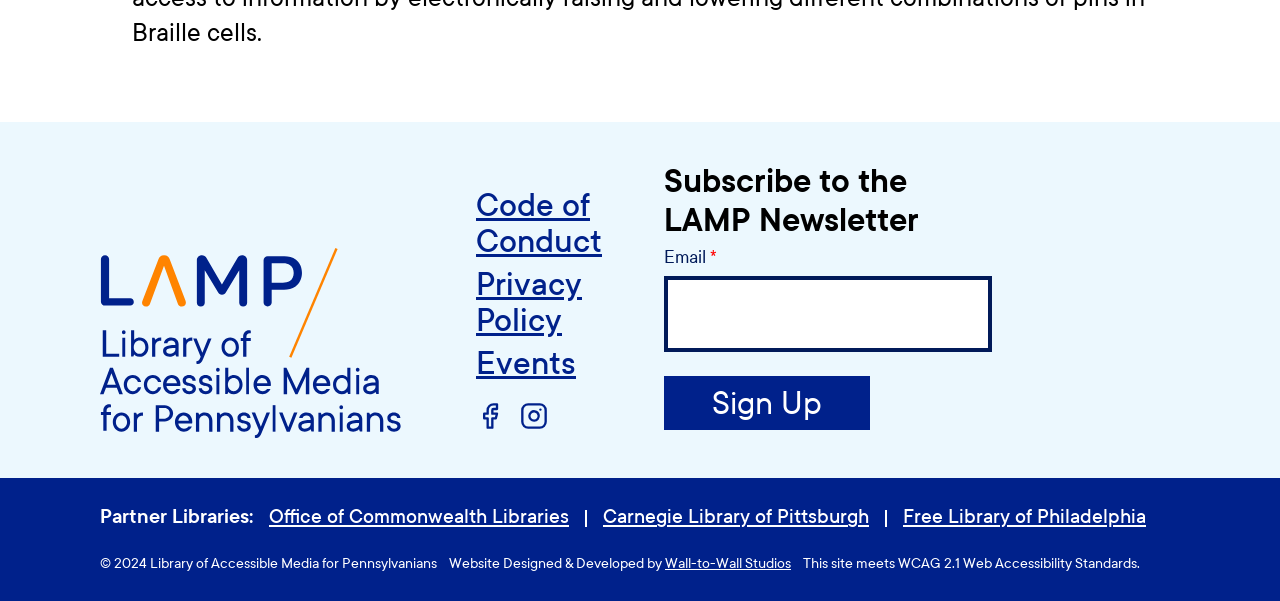Analyze the image and provide a detailed answer to the question: What is the purpose of the textbox?

The textbox is labeled as 'Email *' and is required, indicating that it is used to input an email address, likely for subscribing to the LAMP newsletter.